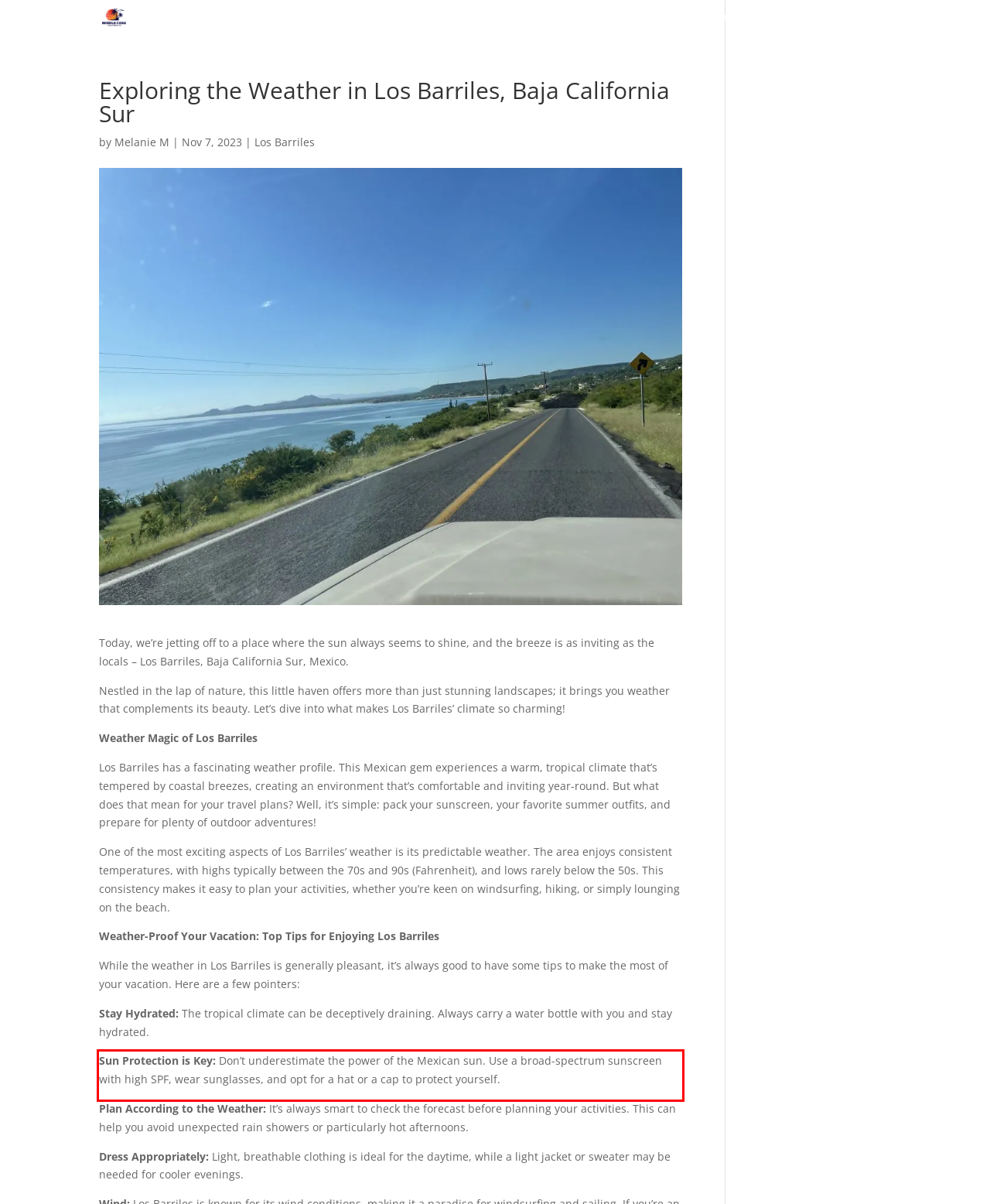Observe the screenshot of the webpage that includes a red rectangle bounding box. Conduct OCR on the content inside this red bounding box and generate the text.

Sun Protection is Key: Don’t underestimate the power of the Mexican sun. Use a broad-spectrum sunscreen with high SPF, wear sunglasses, and opt for a hat or a cap to protect yourself.